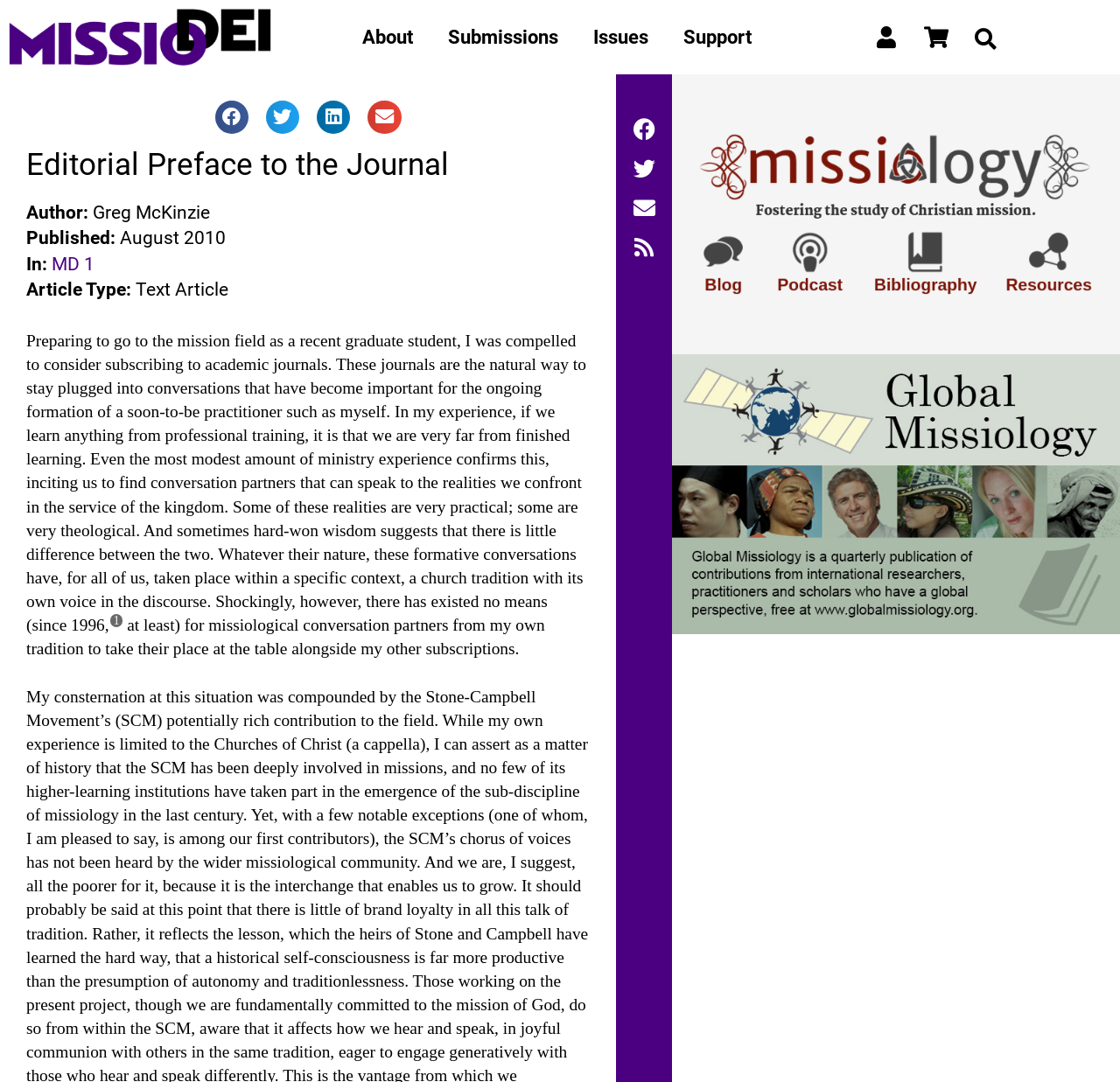What is the purpose of the search button?
Answer the question based on the image using a single word or a brief phrase.

To search the journal